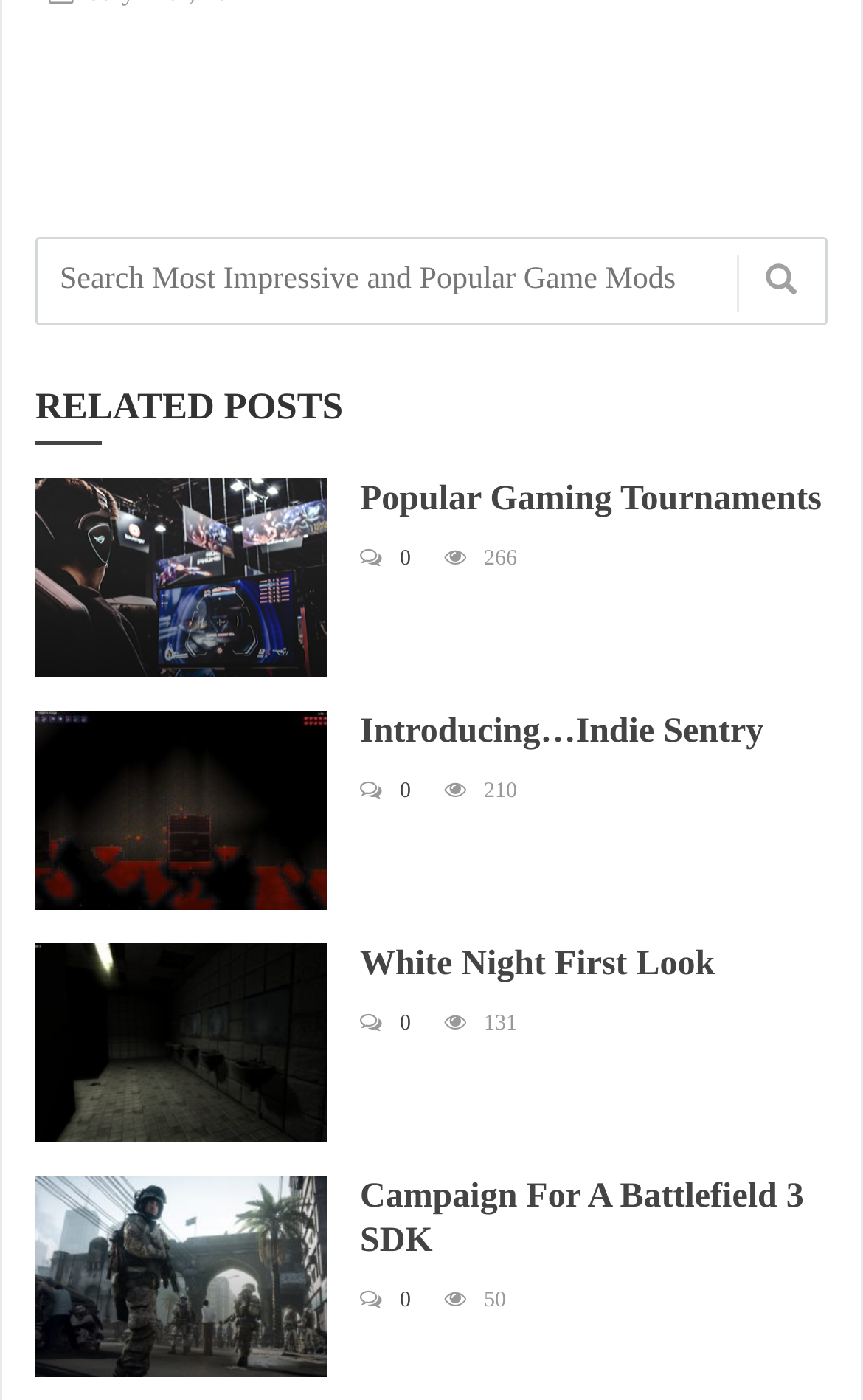What is the title of the first article?
Answer the question in as much detail as possible.

The first article has a heading element with the text 'Popular Gaming Tournaments', which is likely the title of the article.